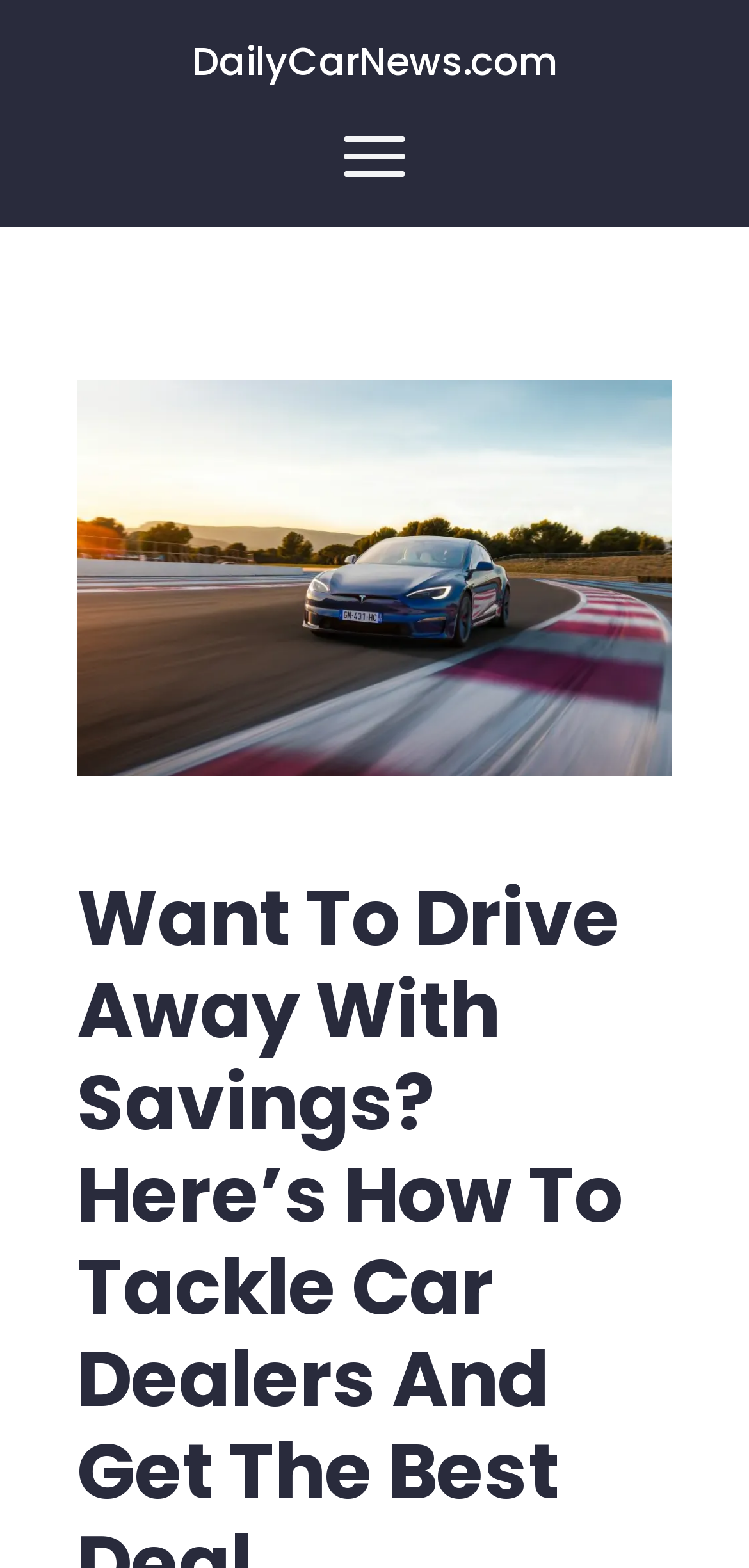Identify the coordinates of the bounding box for the element described below: "Login". Return the coordinates as four float numbers between 0 and 1: [left, top, right, bottom].

None